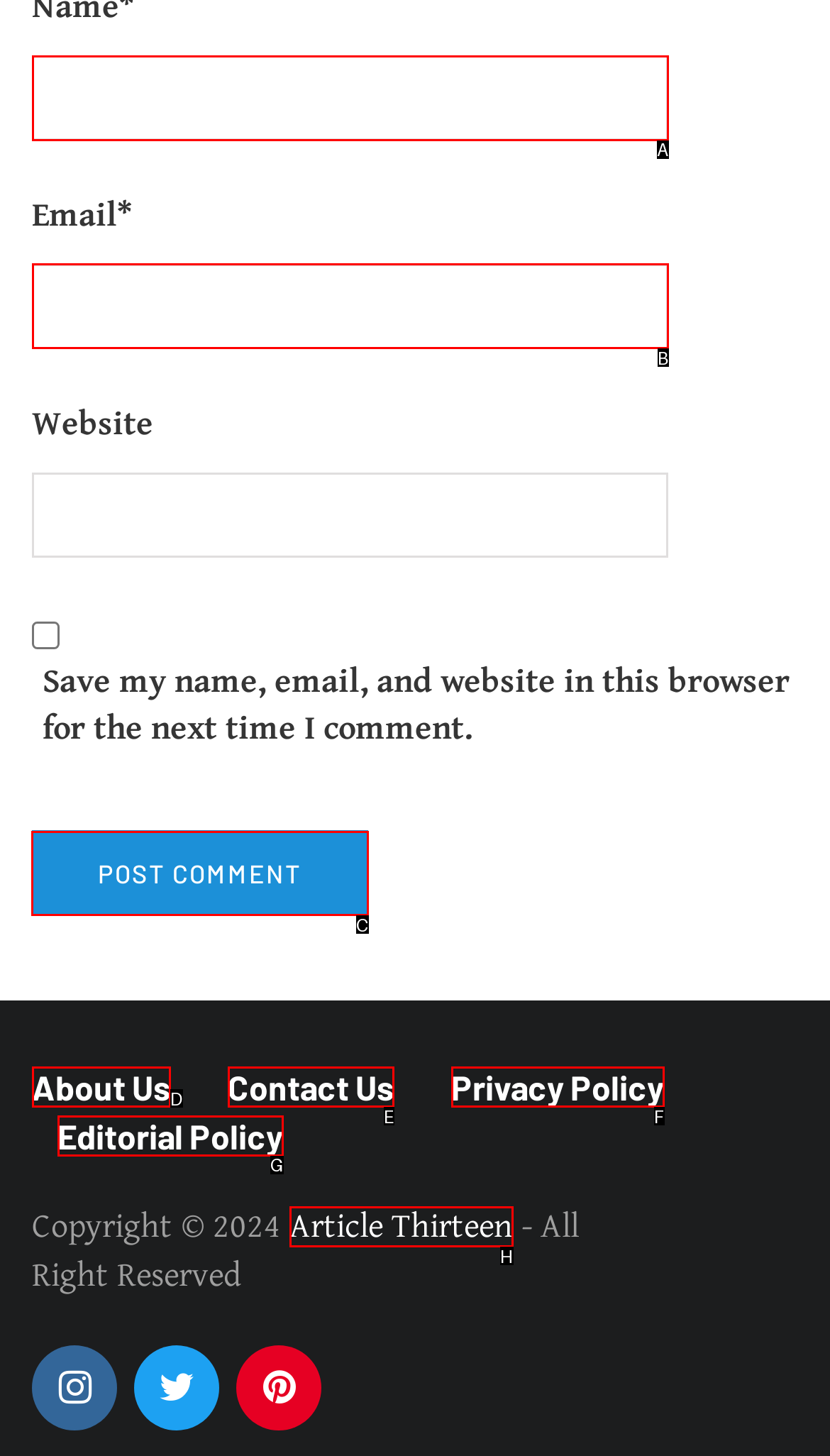Which choice should you pick to execute the task: Post a comment
Respond with the letter associated with the correct option only.

C